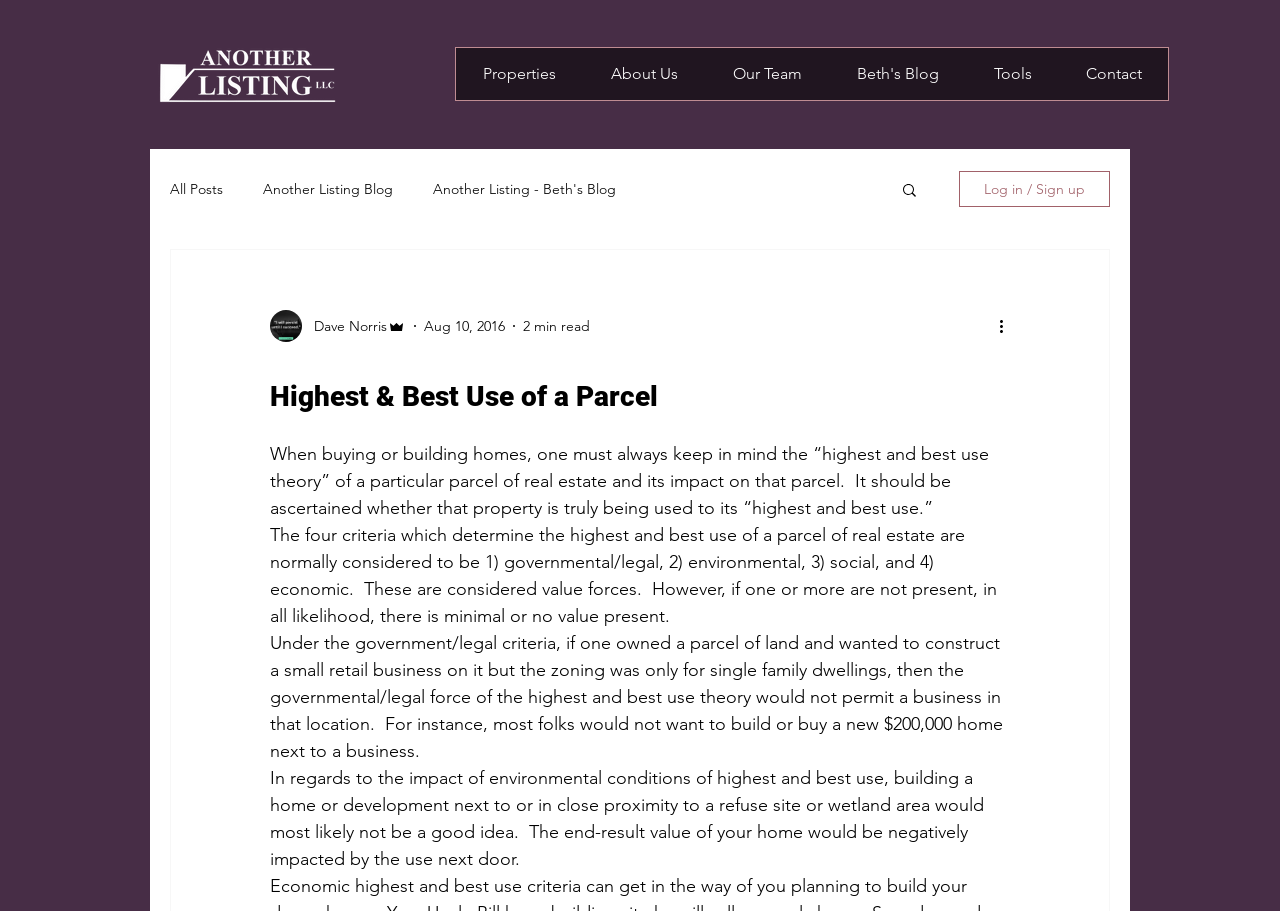Identify and provide the text of the main header on the webpage.

Highest & Best Use of a Parcel